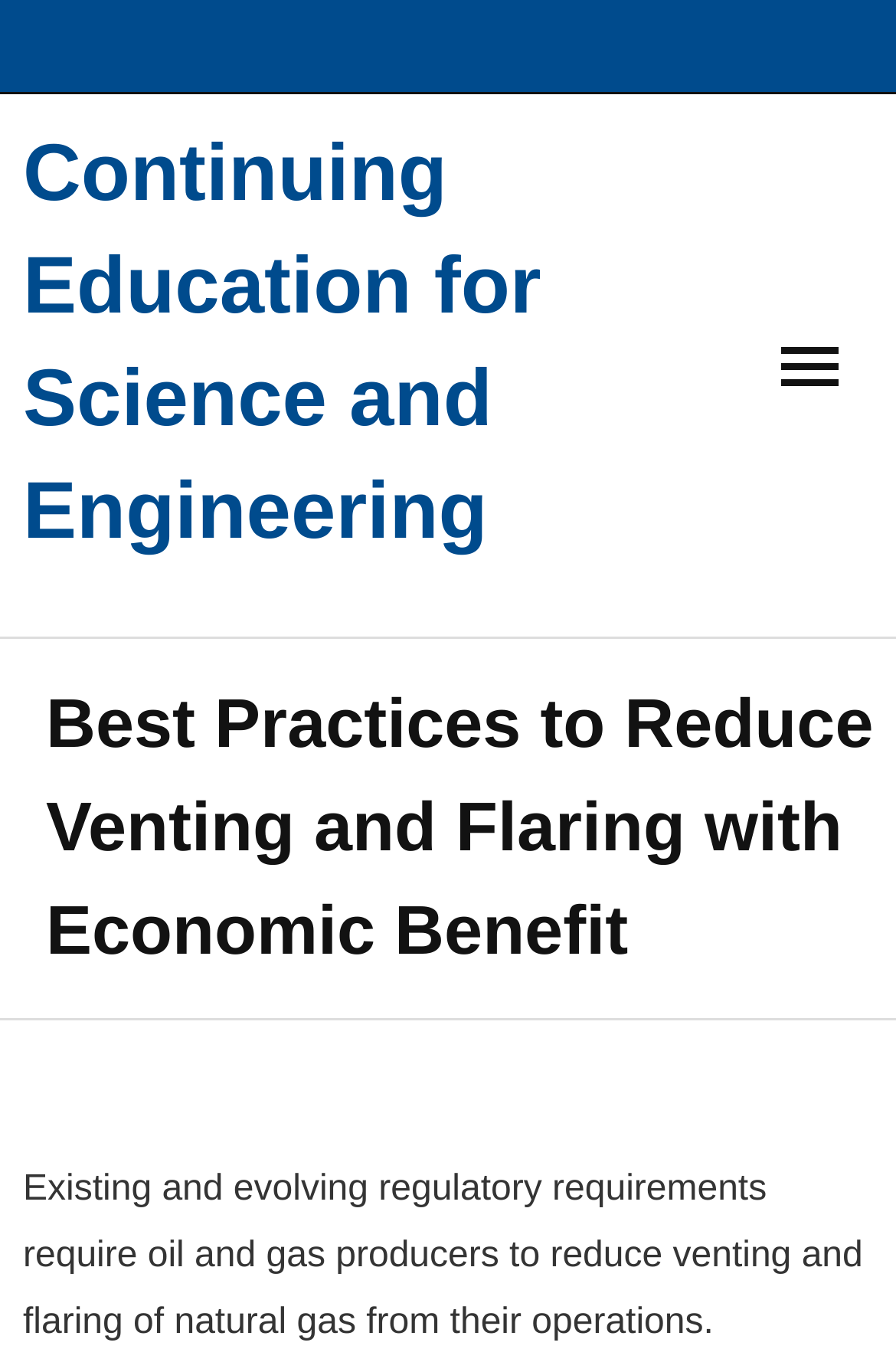Identify the bounding box coordinates of the specific part of the webpage to click to complete this instruction: "Click on Continuing Education for Science and Engineering".

[0.026, 0.07, 0.833, 0.472]